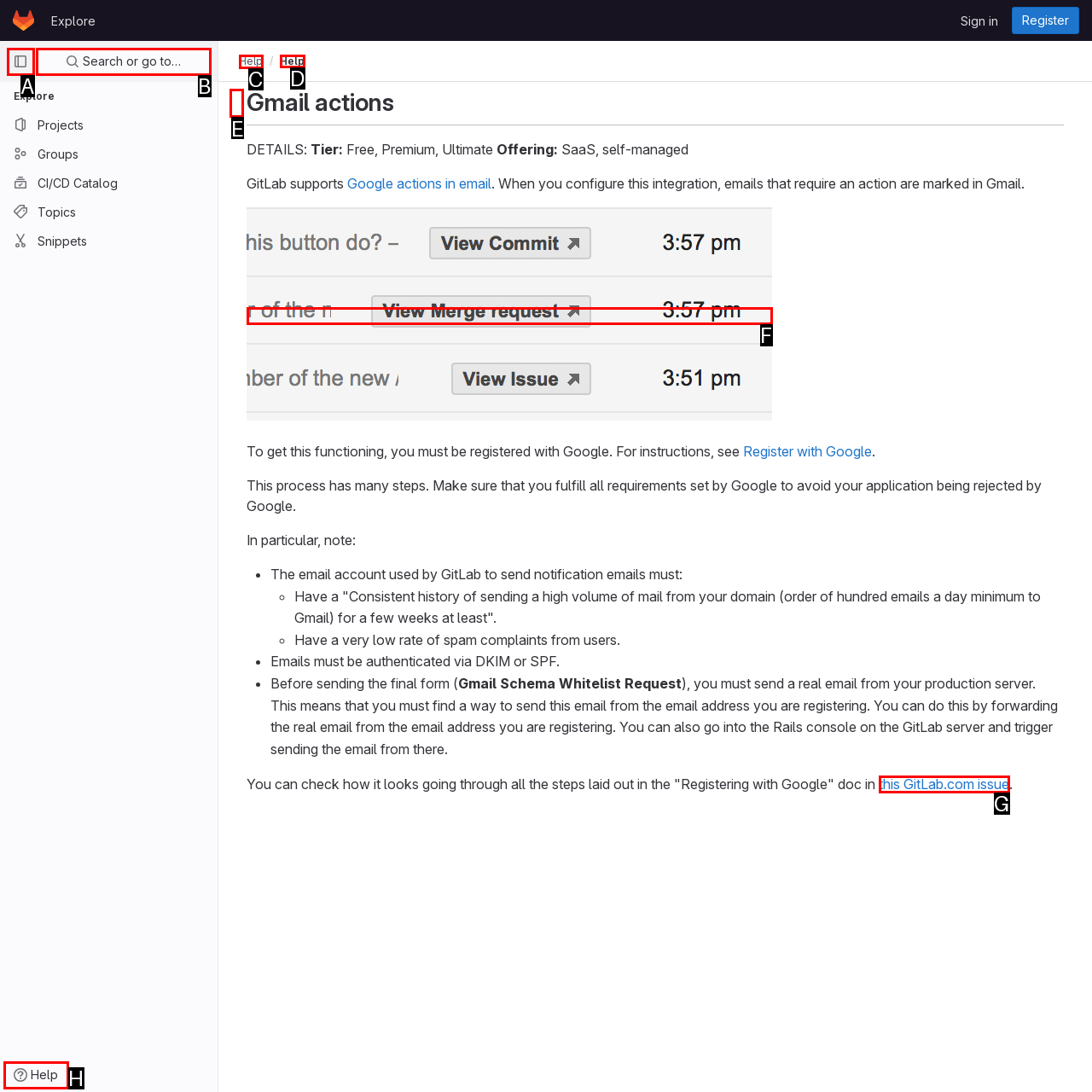Identify the correct HTML element to click to accomplish this task: Search for something
Respond with the letter corresponding to the correct choice.

B